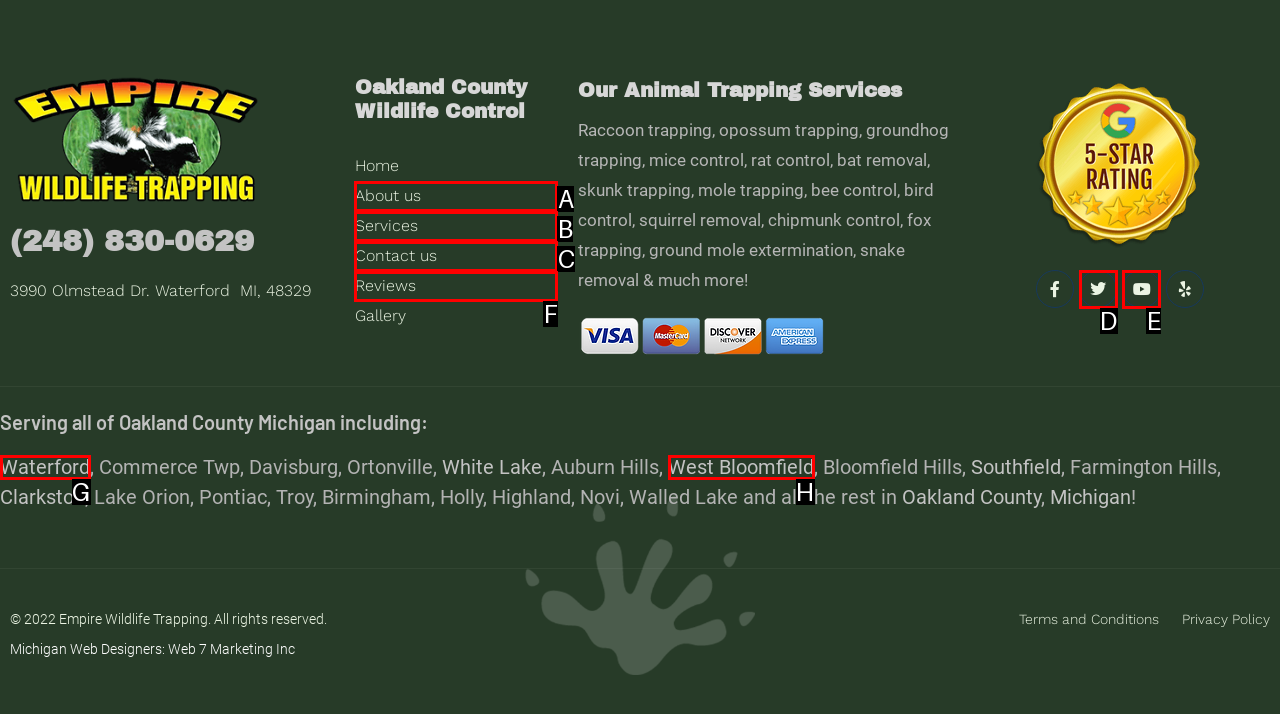Choose the HTML element that matches the description: Meet the Team
Reply with the letter of the correct option from the given choices.

None